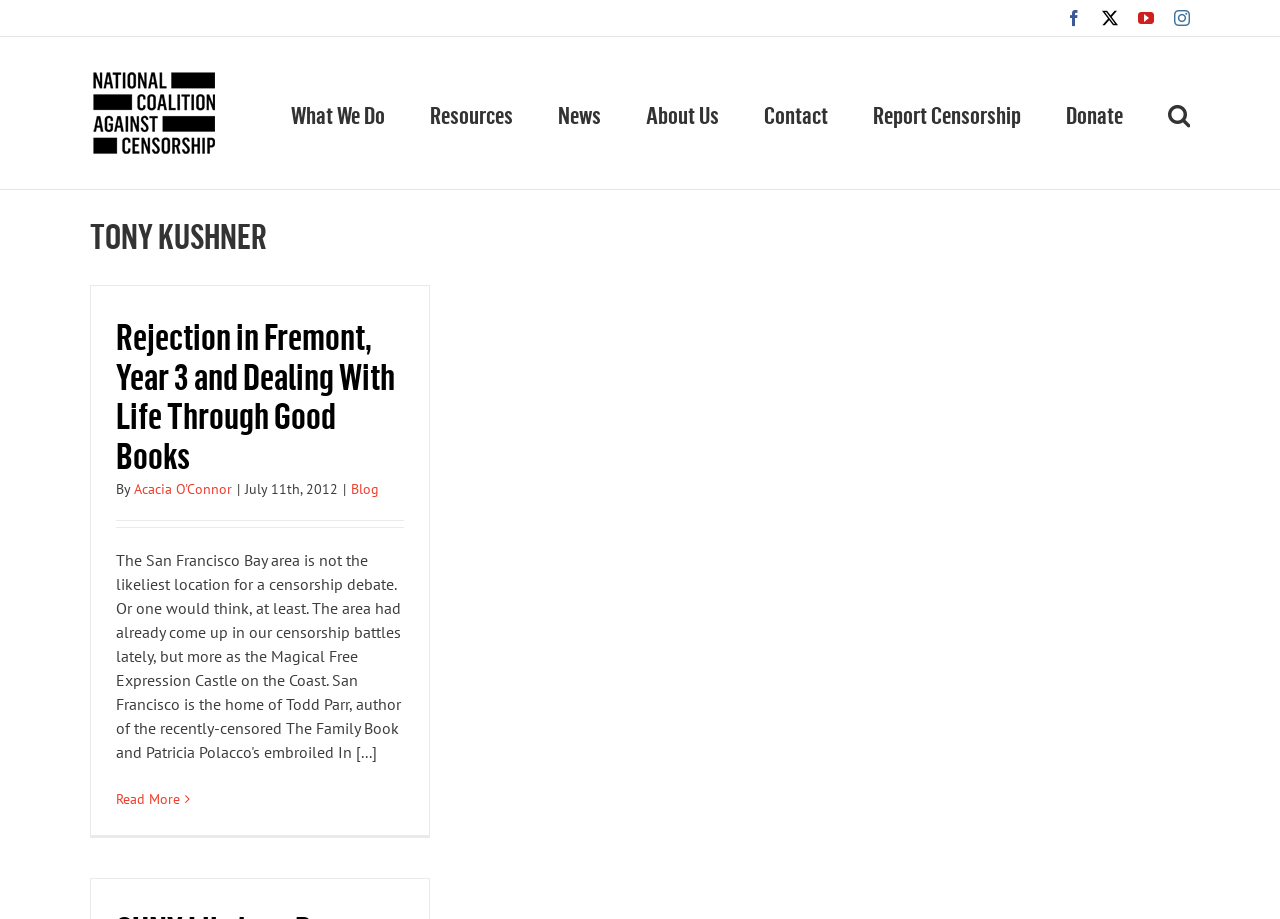Could you locate the bounding box coordinates for the section that should be clicked to accomplish this task: "Visit What We Do".

[0.227, 0.04, 0.301, 0.206]